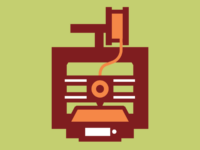Answer the question with a brief word or phrase:
What is the background color of the image?

Soft green